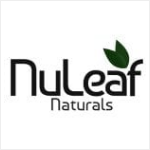Offer a detailed narrative of the image.

This image features the logo of "NuLeaf Naturals," a brand known for its line of CBD oil products. The logo showcases the brand's name in a modern font, with a stylized leaf element integrated into the design, reflecting its focus on natural ingredients. Positioned within the context of a review, this image pertains to the "NuLeaf Naturals CBD Oil Review 2020 [UPDATED]" section, indicating that it relates to a discussion about the brand’s products and their benefits, particularly in the wellness and CBD space. The logo evokes a sense of purity and quality, aligning with the brand's commitment to offering natural health solutions.